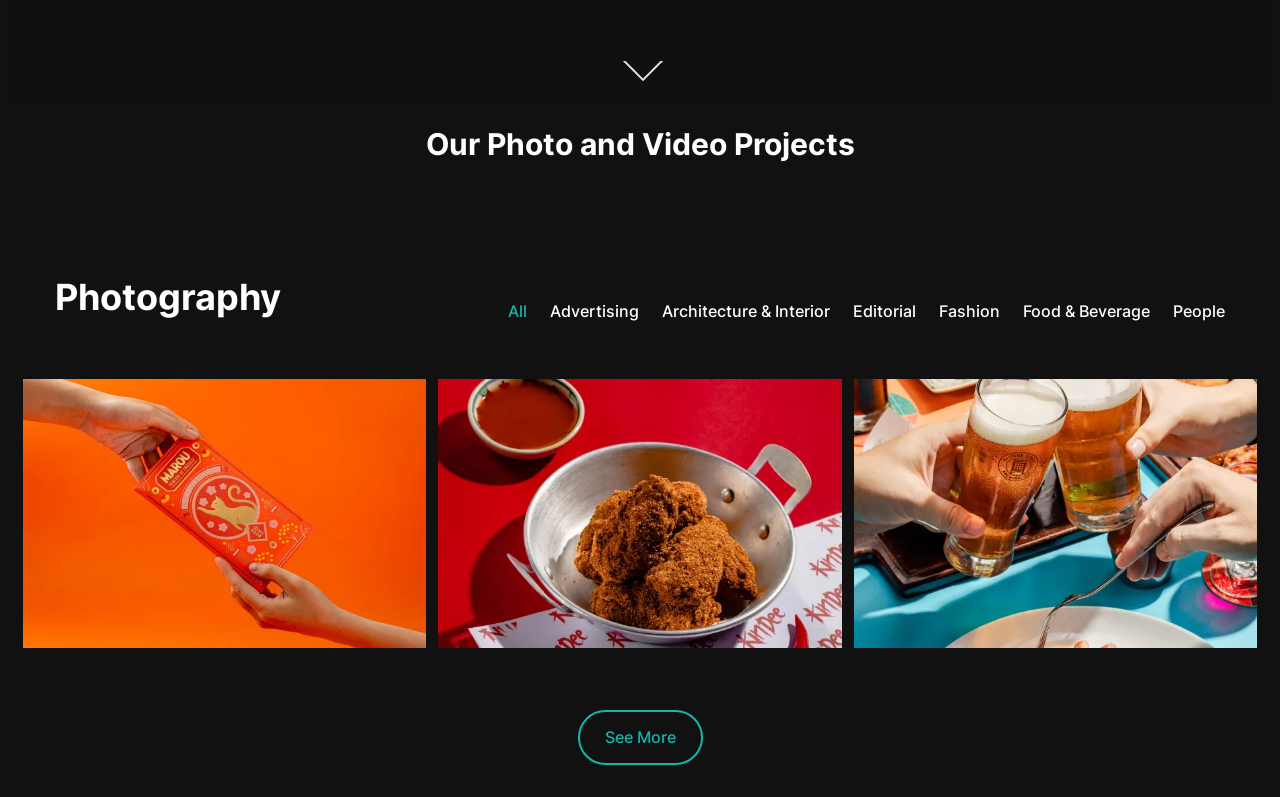How many categories are there for photography projects?
Provide an in-depth and detailed explanation in response to the question.

I counted the number of links under the 'Photography' heading, which are 'All', 'Advertising', 'Architecture & Interior', 'Editorial', 'Fashion', and 'Food & Beverage', and 'People'. Therefore, there are 6 categories for photography projects.